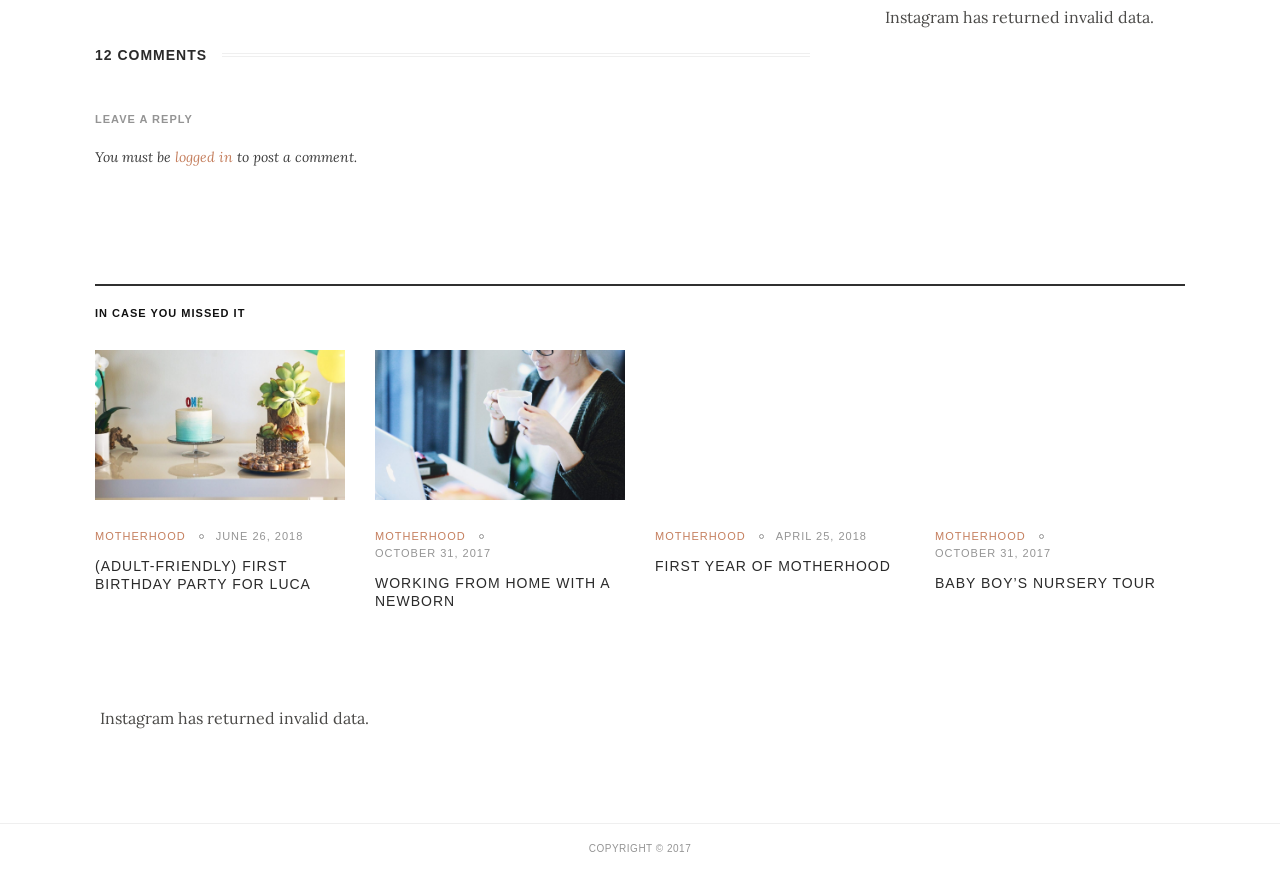Given the following UI element description: "Baby Boy’s Nursery Tour", find the bounding box coordinates in the webpage screenshot.

[0.73, 0.657, 0.903, 0.676]